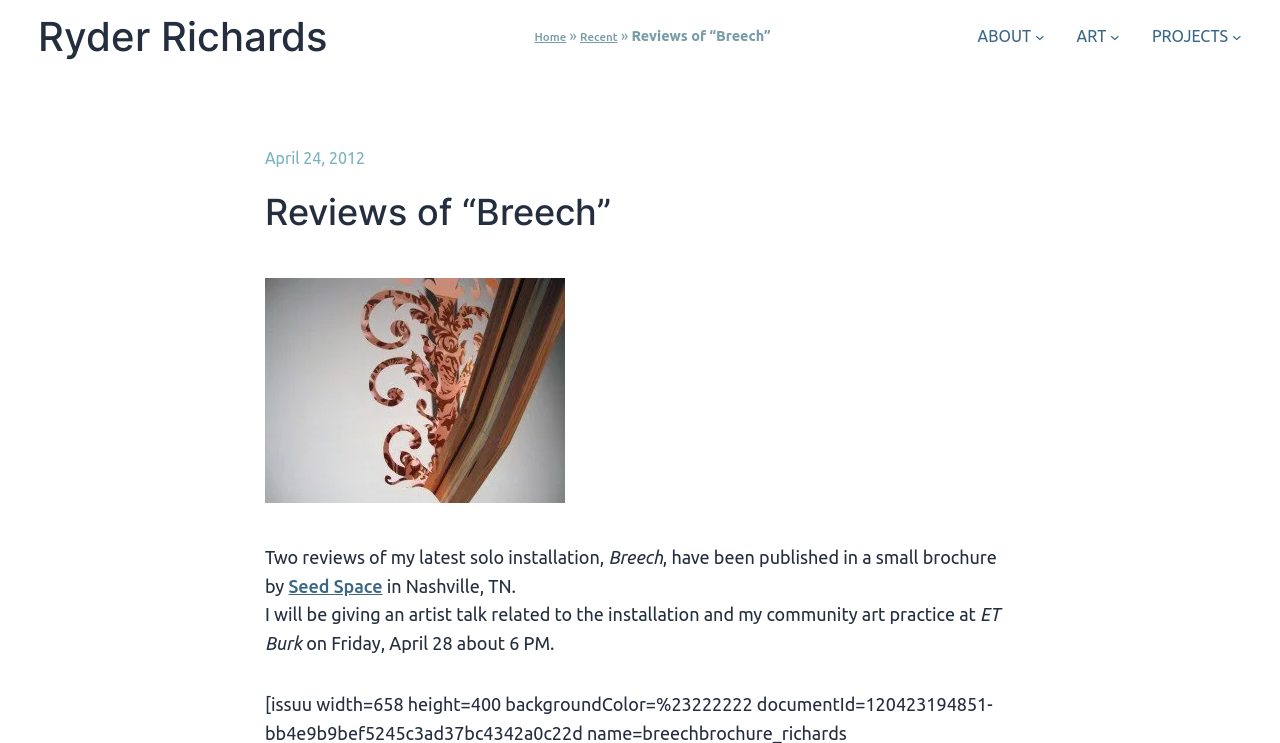Determine the bounding box coordinates of the clickable region to execute the instruction: "Click on KY Lists". The coordinates should be four float numbers between 0 and 1, denoted as [left, top, right, bottom].

None